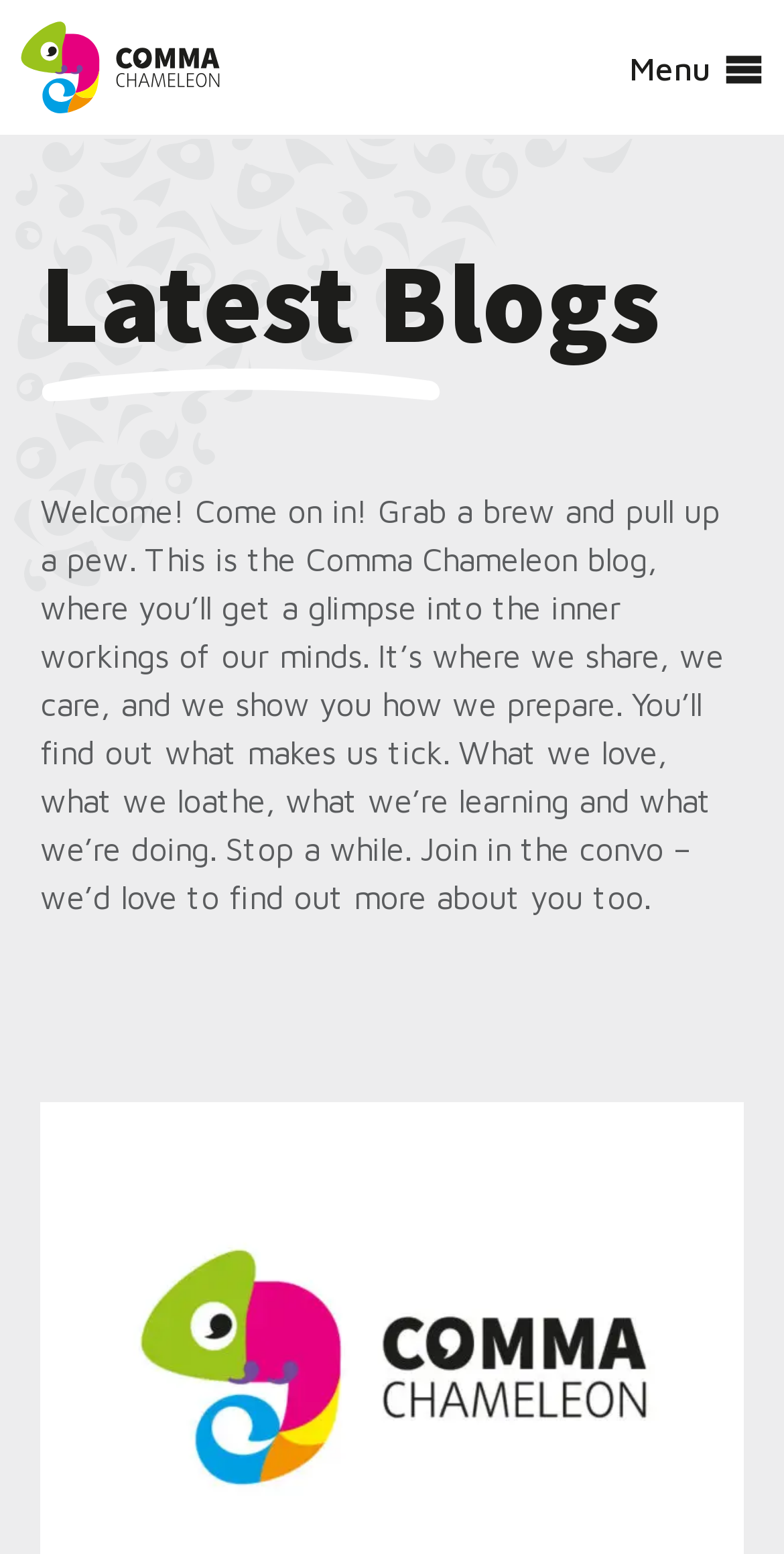Using a single word or phrase, answer the following question: 
What is the location of the team behind this blog?

Manchester